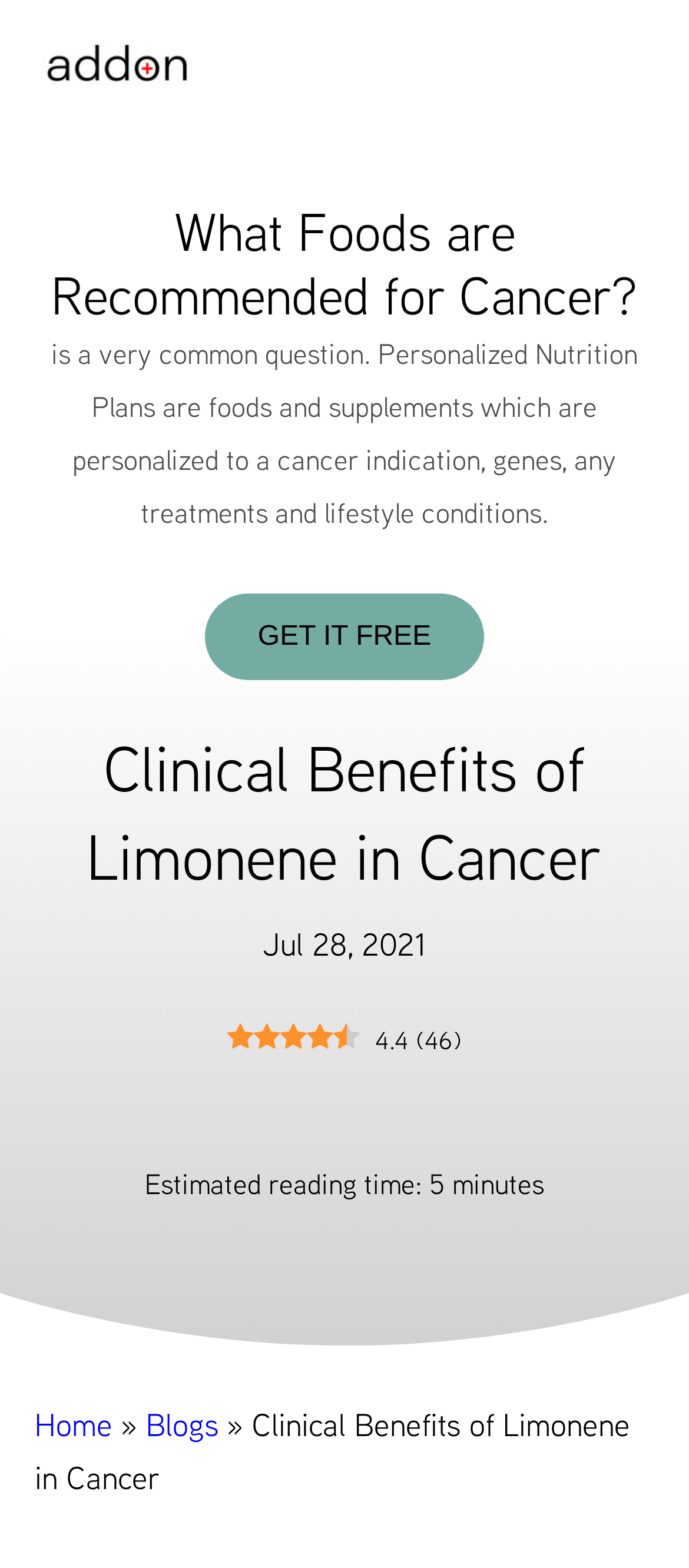What is the topic of this webpage?
Please provide a single word or phrase as the answer based on the screenshot.

Limonene in Cancer